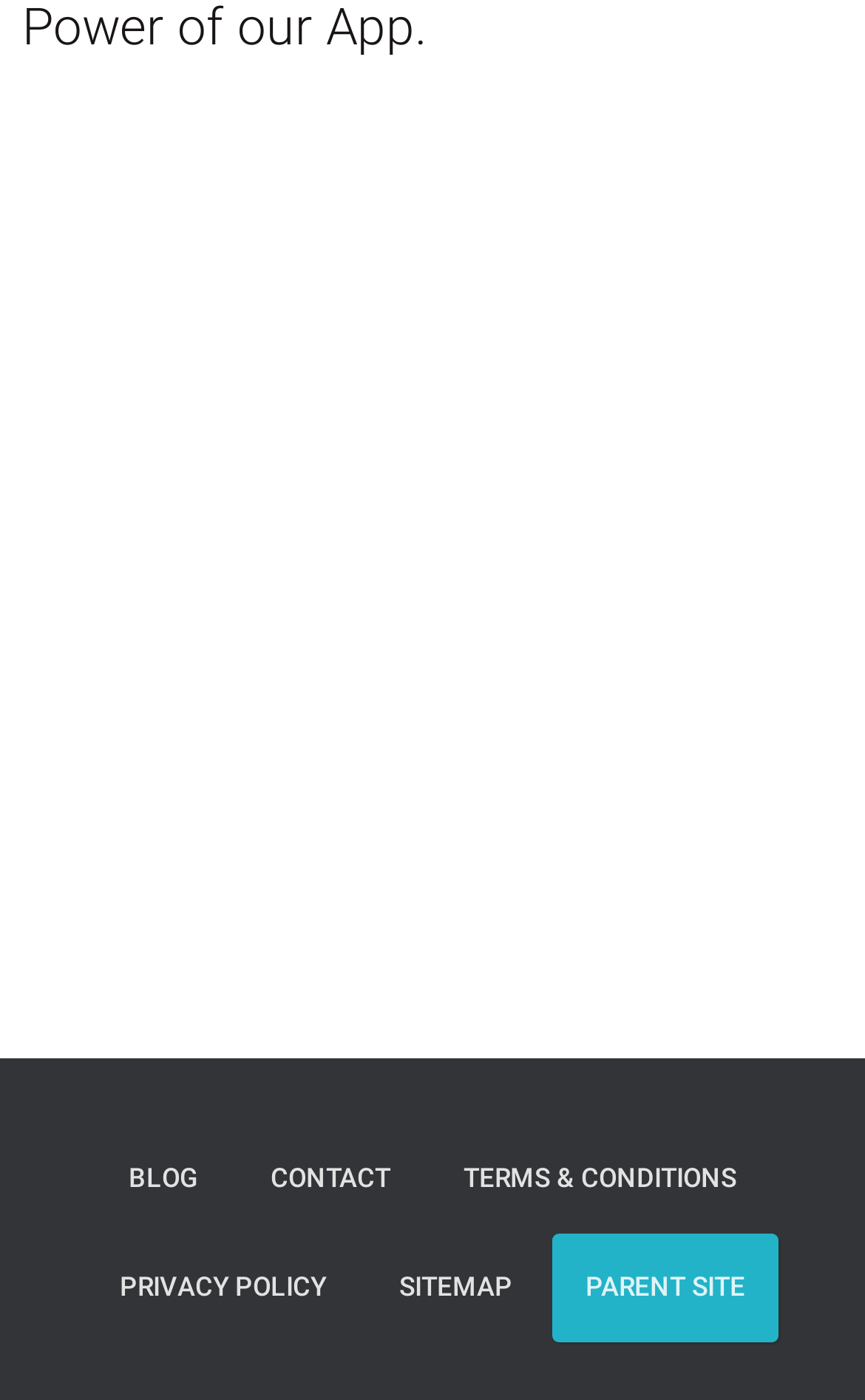What is the first link in the top navigation bar?
Please use the image to provide a one-word or short phrase answer.

BLOG